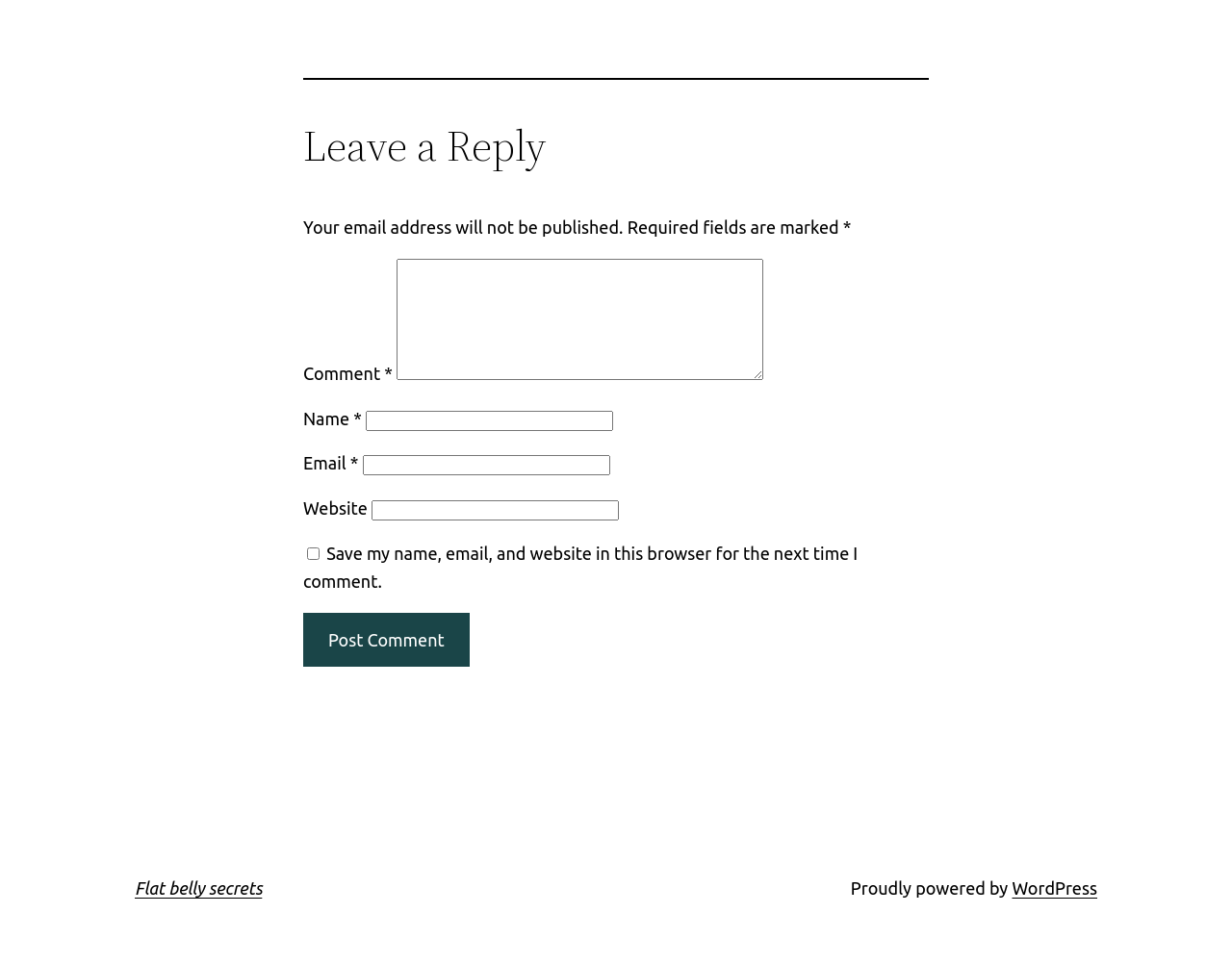Can you show the bounding box coordinates of the region to click on to complete the task described in the instruction: "Leave a comment"?

[0.246, 0.377, 0.312, 0.397]